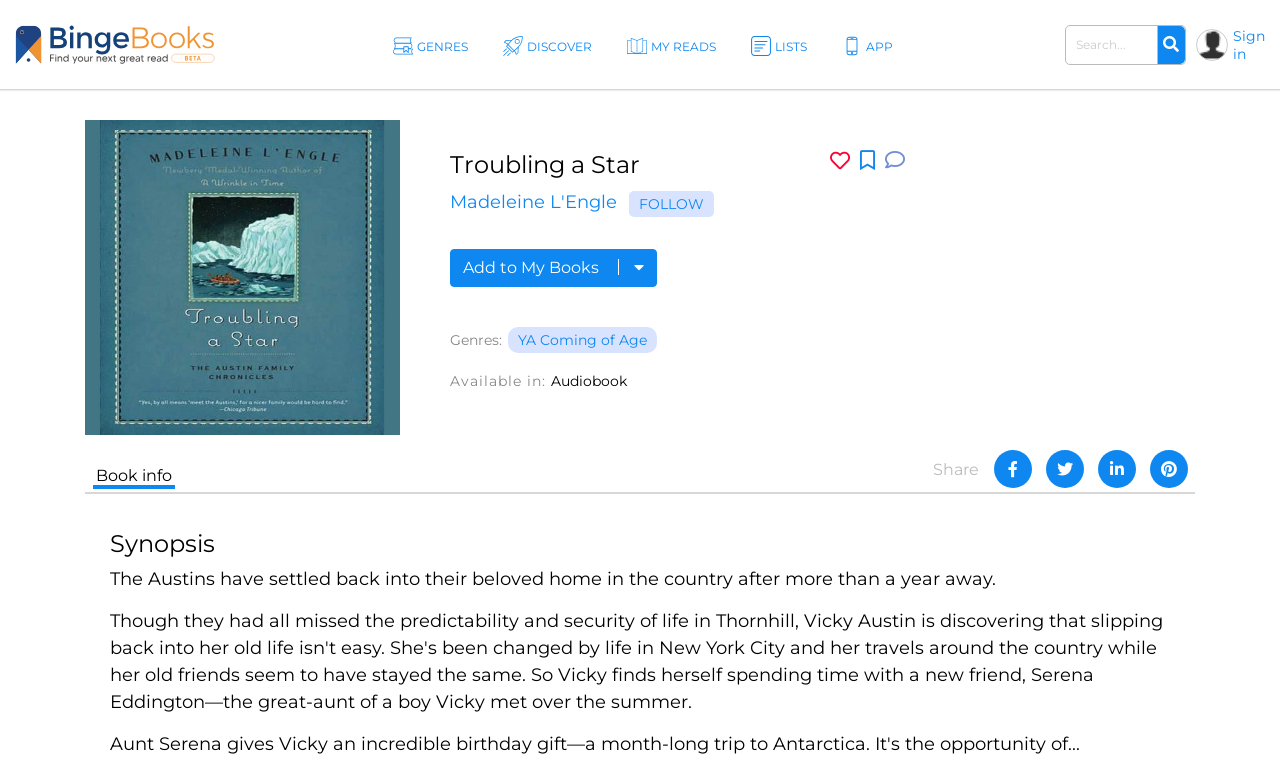Provide the bounding box coordinates of the UI element that matches the description: "Sign in".

[0.963, 0.035, 0.988, 0.082]